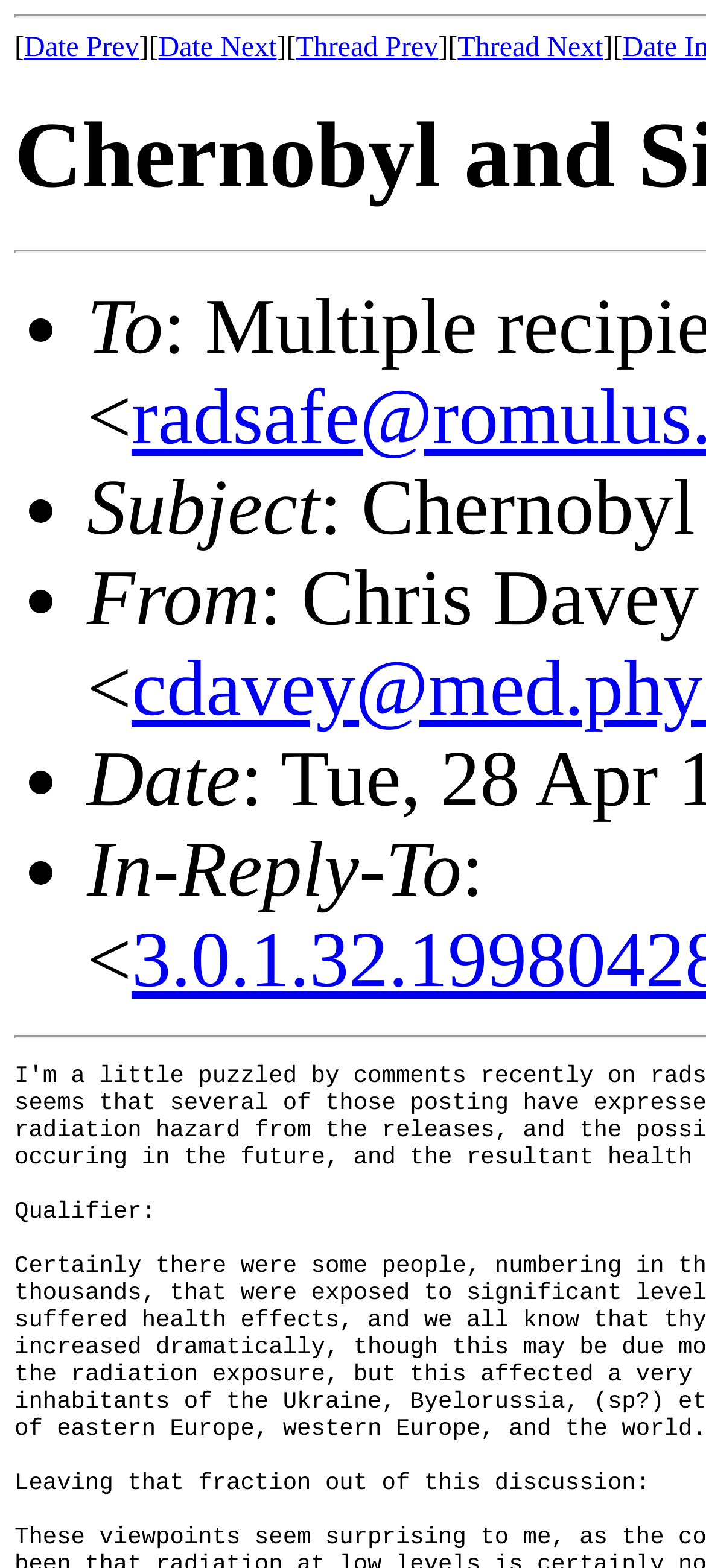Give a detailed account of the webpage's layout and content.

The webpage appears to be a forum or discussion thread page, with a title "Chernobyl and Similar Hazards" at the top. 

At the top left, there are navigation links "Date Prev" and "Date Next", which are likely used to navigate through dates of posts. These links are followed by a static text "][". Further to the right, there are additional navigation links "Thread Prev" and "Thread Next", which are likely used to navigate through threads of posts. These links are also followed by a static text "][".

Below the navigation links, there is a list of post metadata, each item in the list is marked with a bullet point "•". The list includes information such as "To", "Subject", "From", "Date", and "In-Reply-To", with corresponding values or details next to each item. The "From" field includes the name "Chris Davey" and an email address.